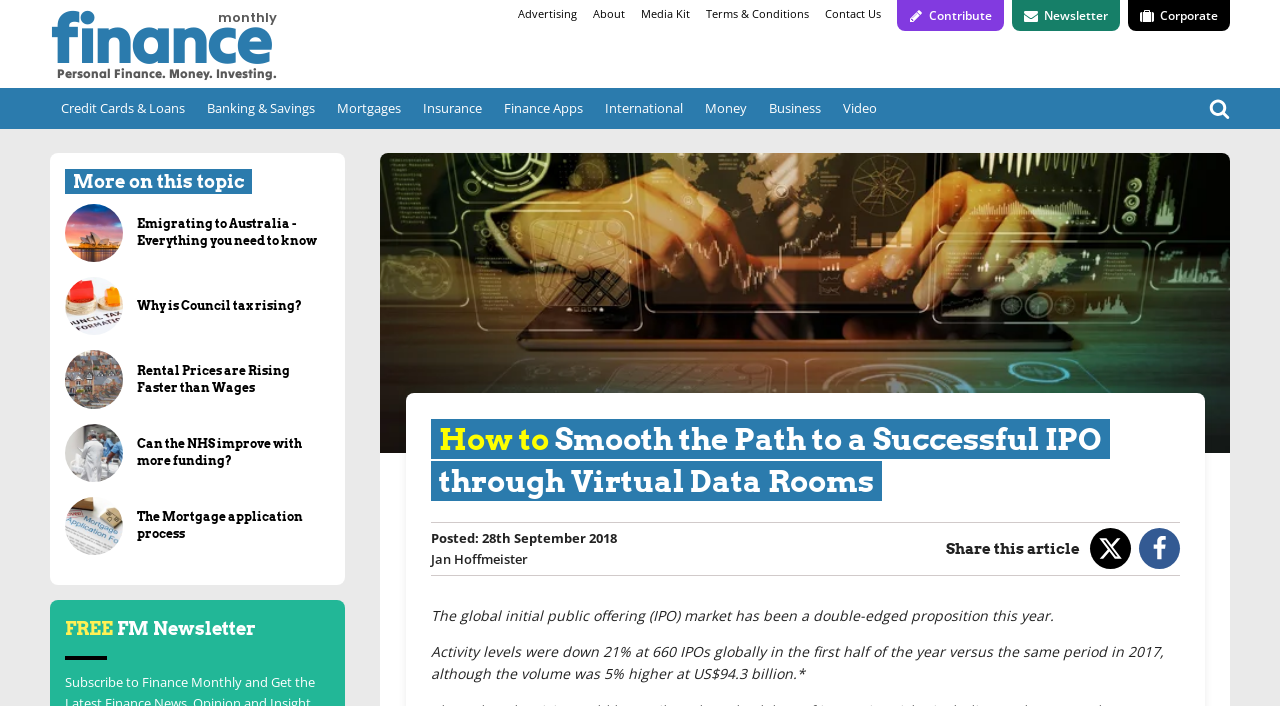Locate the bounding box for the described UI element: "Why is Council tax rising?". Ensure the coordinates are four float numbers between 0 and 1, formatted as [left, top, right, bottom].

[0.107, 0.422, 0.258, 0.446]